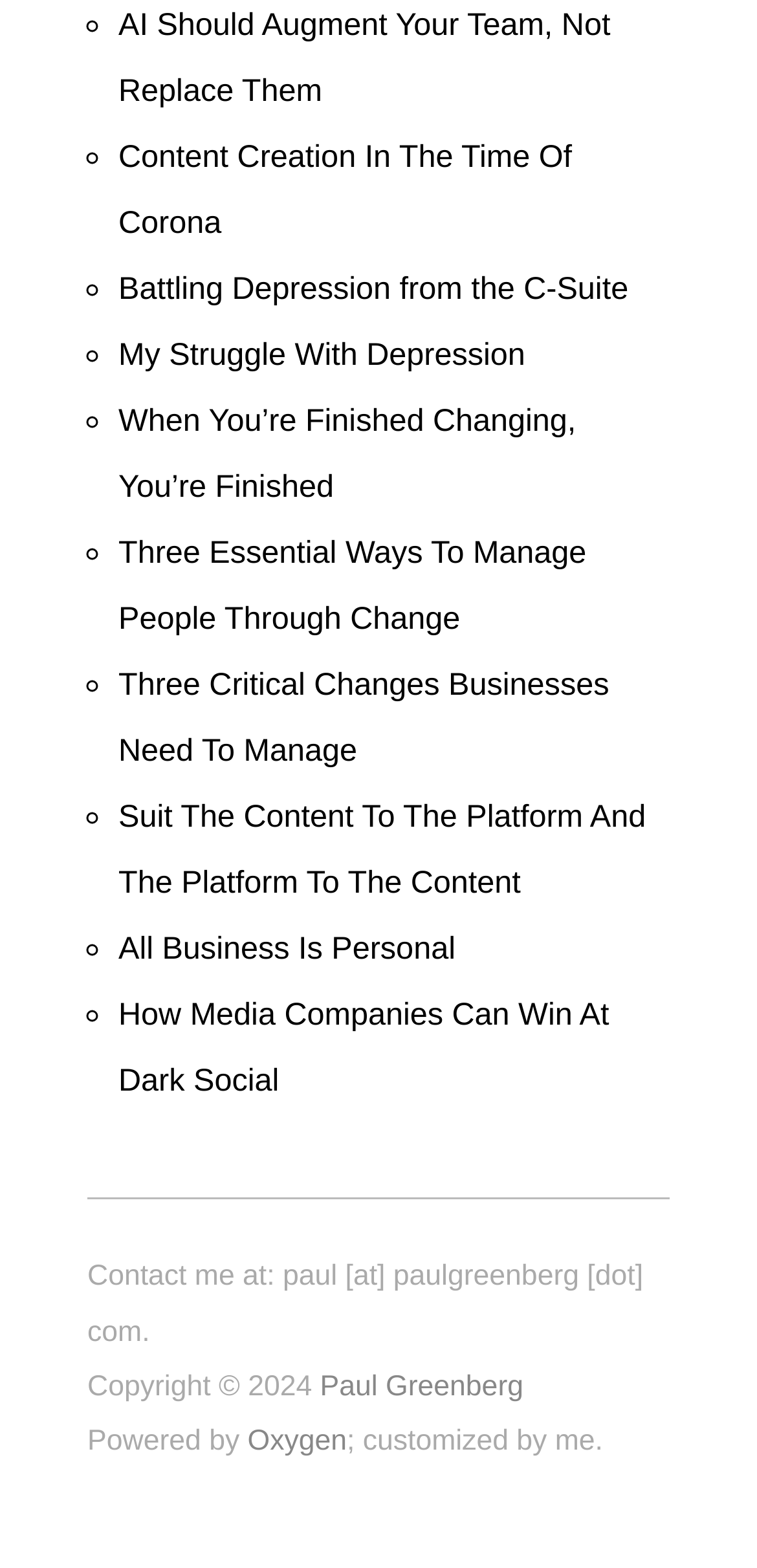Look at the image and give a detailed response to the following question: What is the year of the copyright?

The static text element 'Copyright © 2024' at the bottom of the webpage indicates that the year of the copyright is 2024.